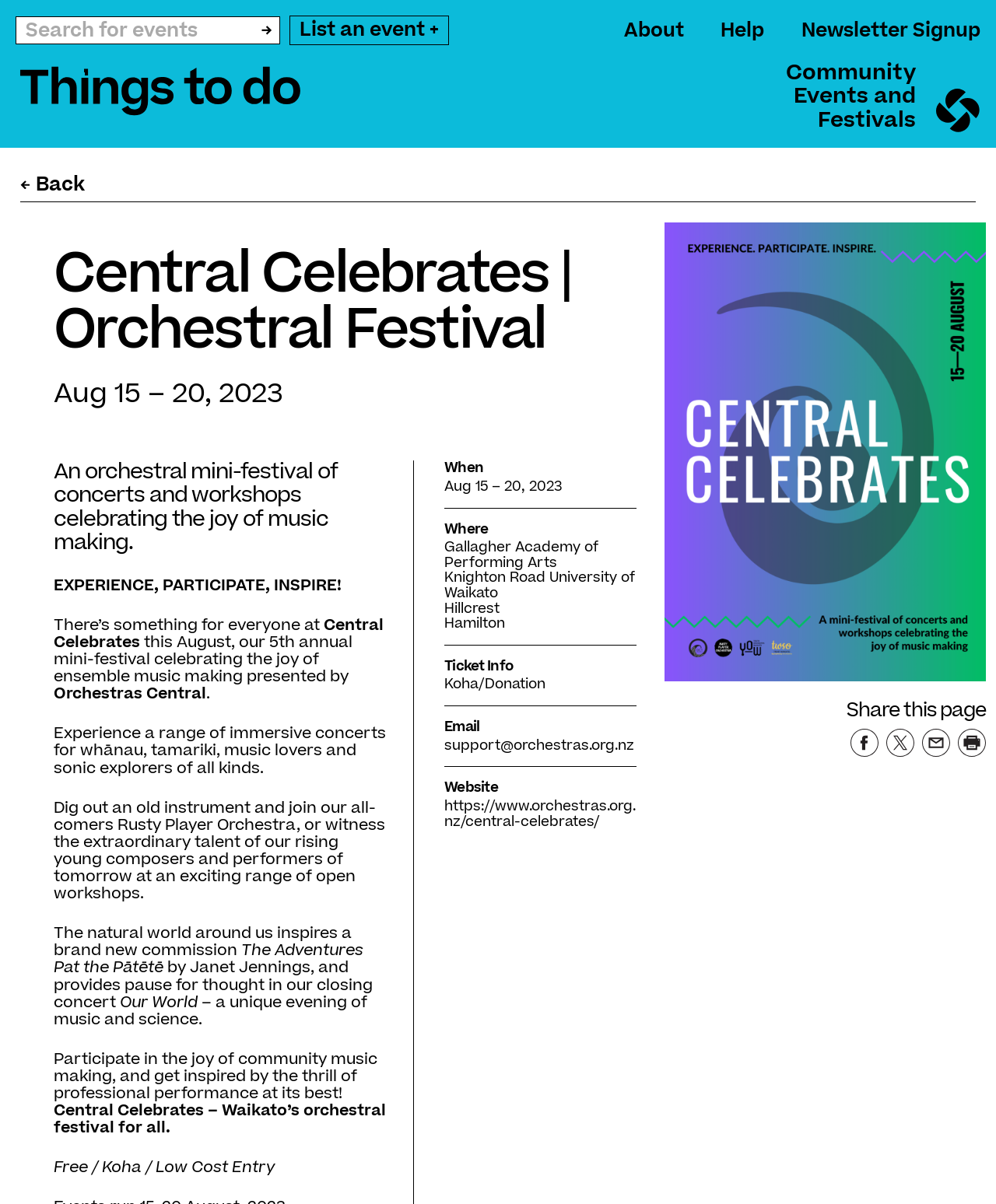Describe all significant elements and features of the webpage.

This webpage is about the Central Celebrates Orchestral Festival, an event that takes place from August 15 to 20, 2023. At the top of the page, there is a search box and a button with an image, followed by links to "List an event", "About", "Help", and "Newsletter Signup". Below these links, there is a heading that reads "Things To Do".

On the left side of the page, there is a large heading that reads "Central Celebrates | Orchestral Festival" with a date range below it. This is followed by a series of paragraphs that describe the event, including its purpose, activities, and highlights. The text is divided into sections with headings such as "When", "Where", "Ticket Info", "Email", and "Website", which provide details about the event's schedule, location, ticketing, and contact information.

There are several images on the page, including a large image on the right side that takes up most of the width of the page. There are also smaller images scattered throughout the page, including icons for social media sharing and a button with an image.

At the bottom of the page, there is a link to share the page, accompanied by social media icons. The overall layout of the page is clean and easy to navigate, with clear headings and concise text that provides all the necessary information about the event.